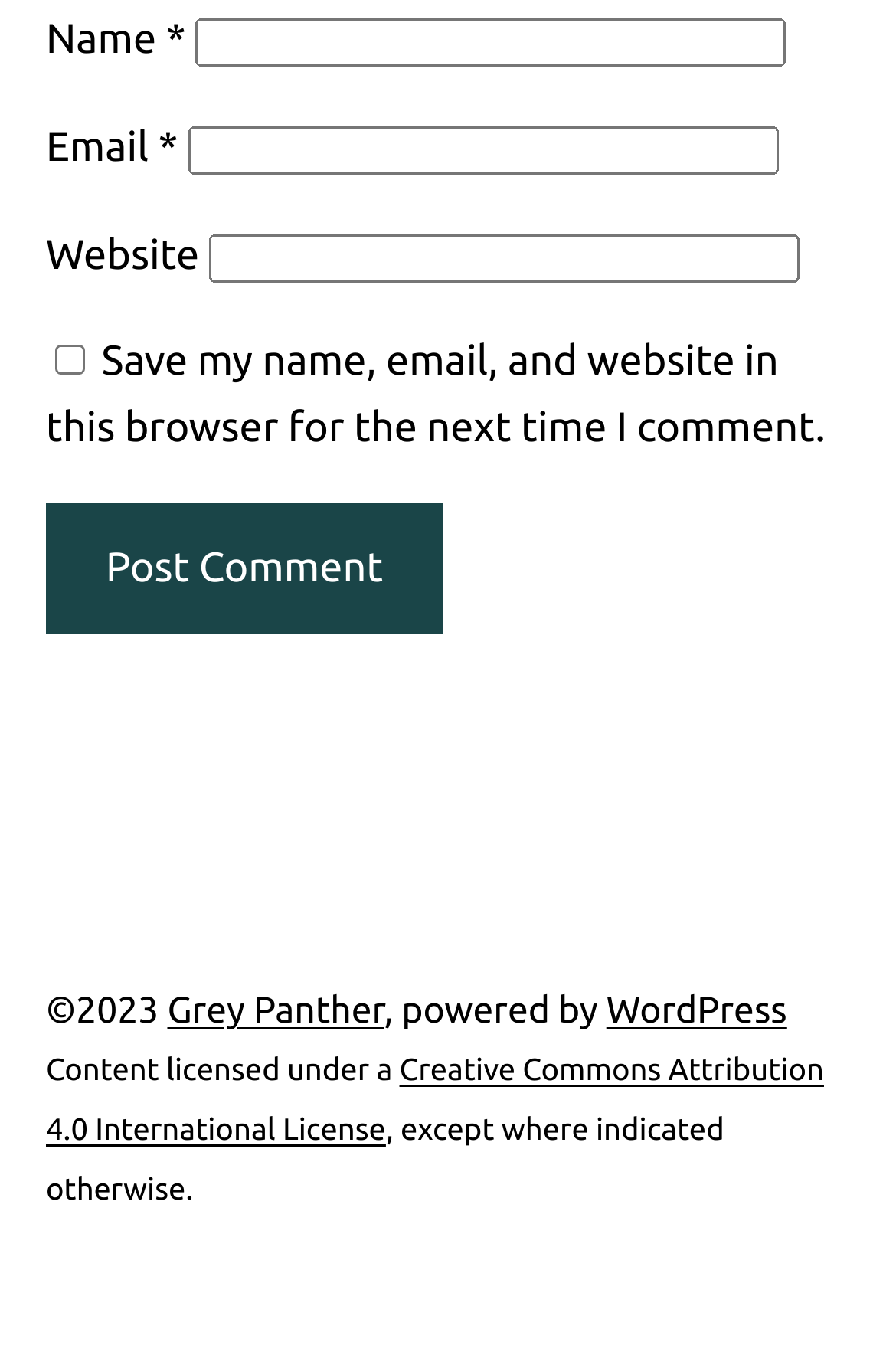Please identify the bounding box coordinates of the element that needs to be clicked to execute the following command: "Post a comment". Provide the bounding box using four float numbers between 0 and 1, formatted as [left, top, right, bottom].

[0.051, 0.369, 0.494, 0.464]